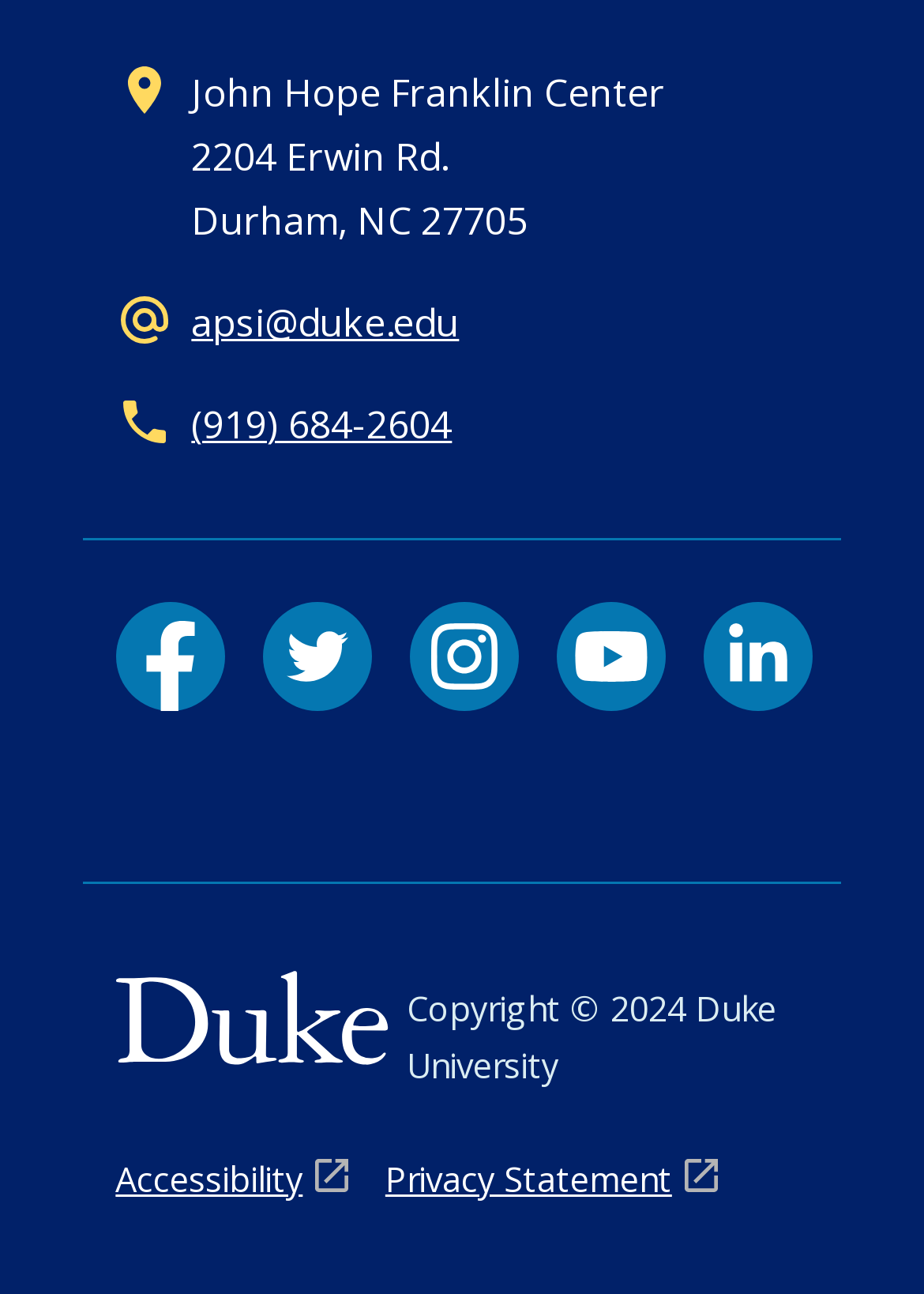Can you give a comprehensive explanation to the question given the content of the image?
What is the address of the center?

The address of the center can be found in the StaticText elements with the texts '2204 Erwin Rd.' and 'Durham, NC 27705' at coordinates [0.207, 0.1, 0.484, 0.141] and [0.207, 0.15, 0.571, 0.19] respectively.